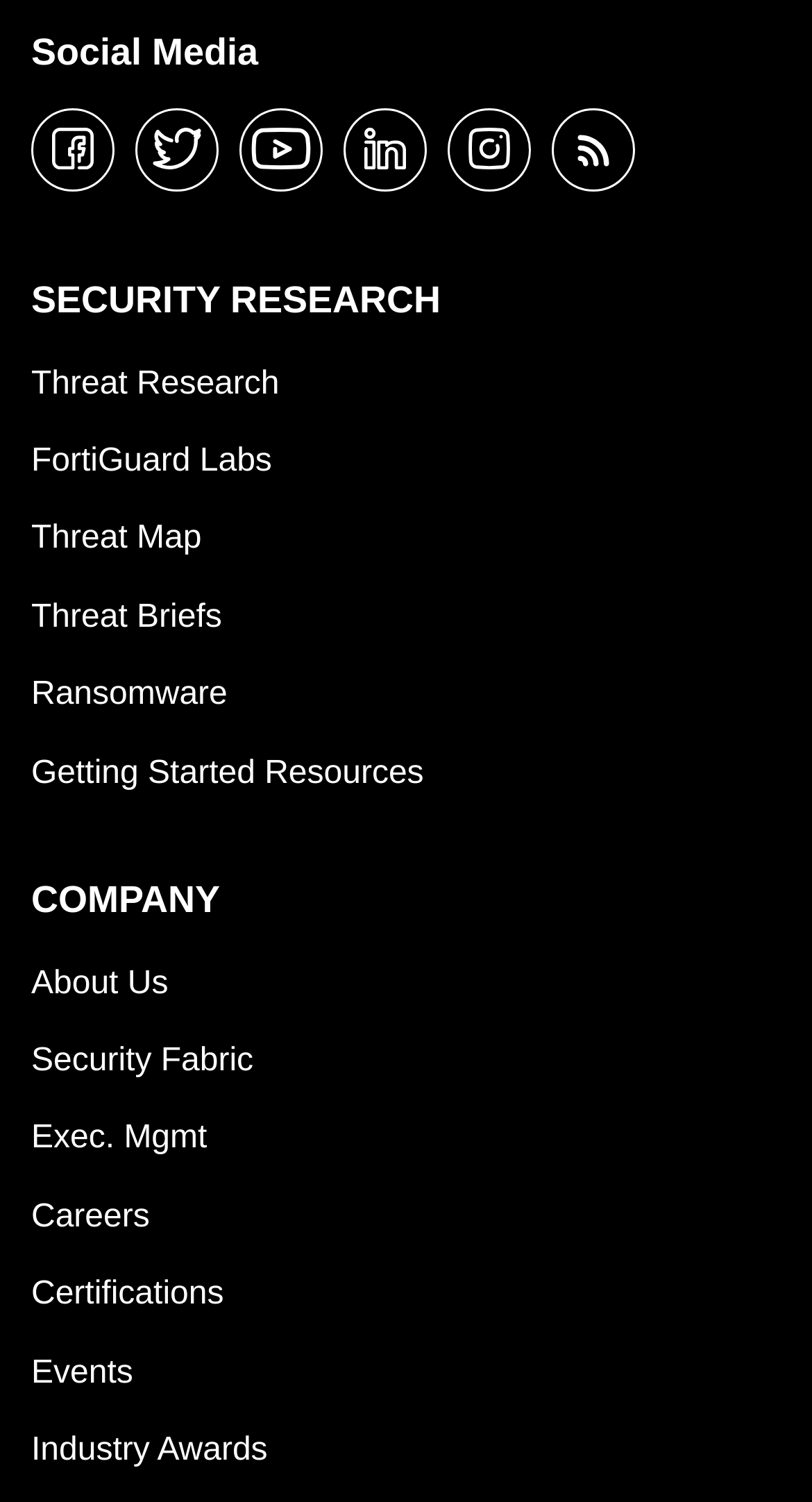Refer to the image and answer the question with as much detail as possible: What is the second link under 'COMPANY'?

The second link under 'COMPANY' is 'Security Fabric' because it is the second link element under the 'COMPANY' static text element, with a bounding box coordinate of [0.038, 0.681, 0.312, 0.733].